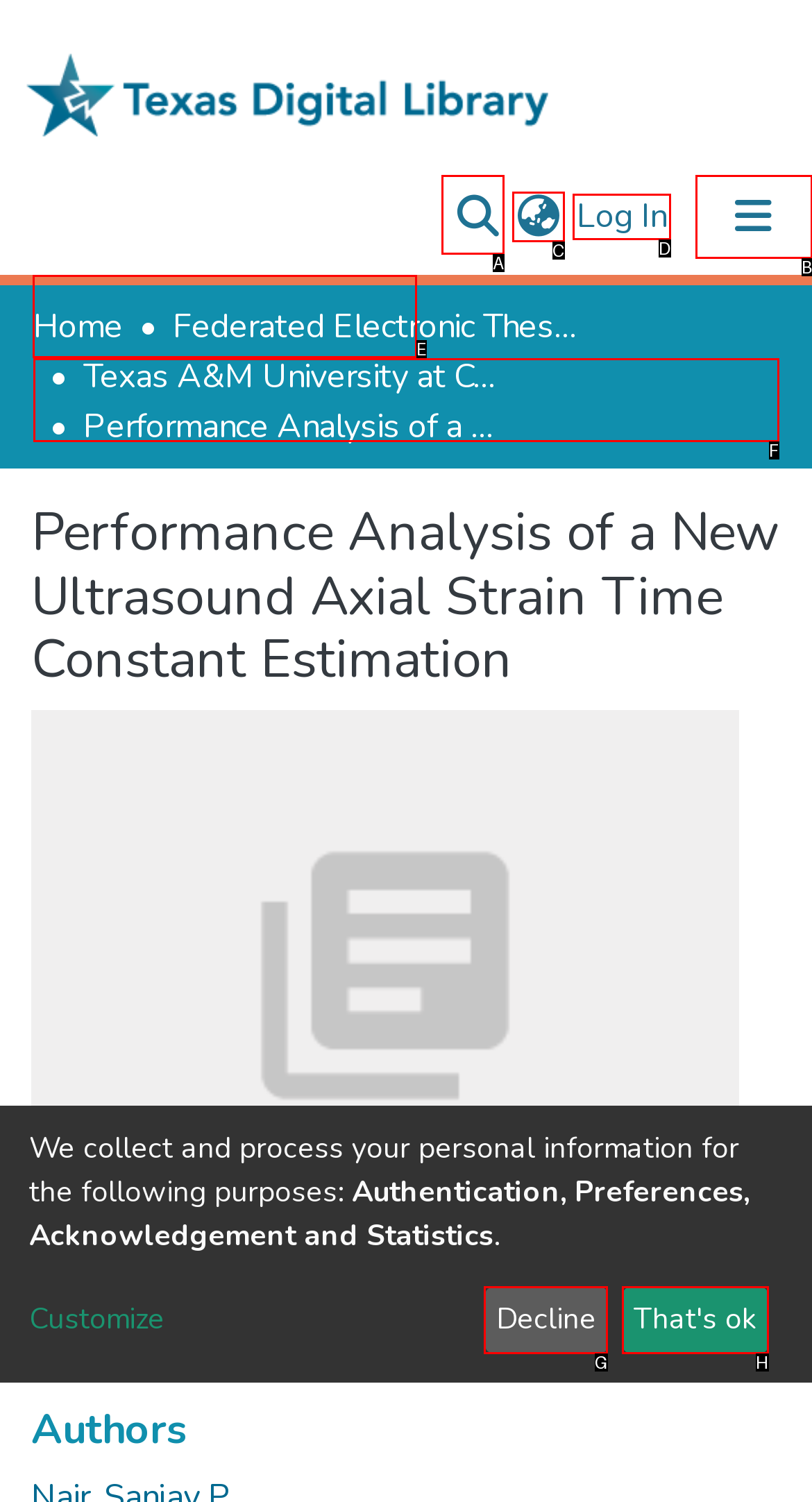Select the letter of the UI element you need to click on to fulfill this task: Go to Communities & Collections. Write down the letter only.

E